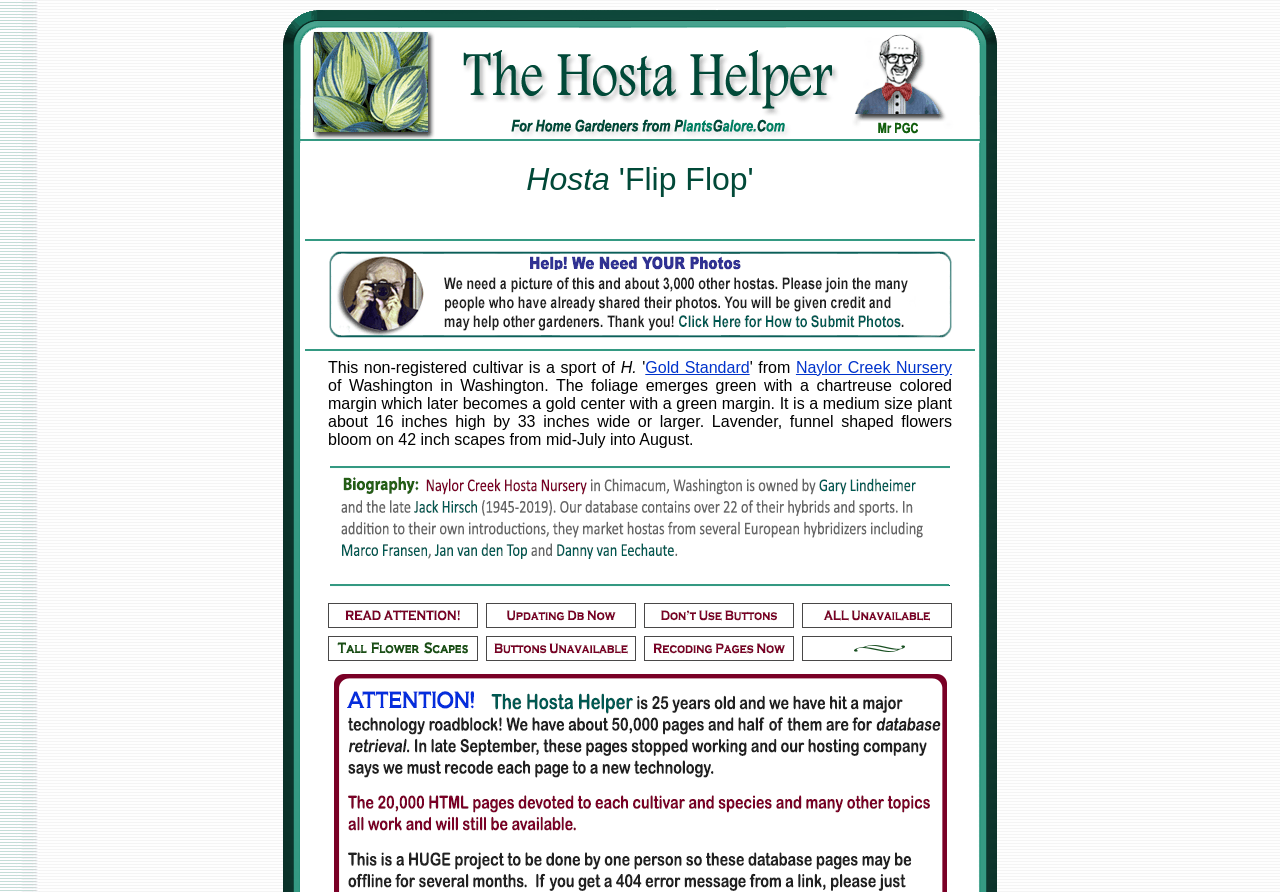What is the name of the nursery where Hosta 'Flip Flop' originated?
Please give a detailed and elaborate answer to the question based on the image.

The name of the nursery where Hosta 'Flip Flop' originated can be found in the text description of the plant, which is located in the LayoutTableCell element with the text 'This non-registered cultivar is a sport of H. 'Gold Standard' from Naylor Creek Nursery of Washington in Washington.'.